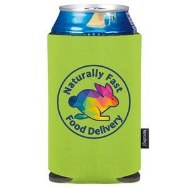Explain all the elements you observe in the image.

The image features a vibrant green can cooler showcasing a playful design. The front displays a colorful graphic of a rabbit, accompanied by the text "Naturally Fast Food Delivery." This bright and eye-catching cooler is ideal for keeping beverages chilled, making it a great accessory for parties, picnics, or casual outings. Its design not only underscores functionality but also adds a touch of fun and personality to any gathering, reflecting a modern, playful approach to food and drink enjoyment.